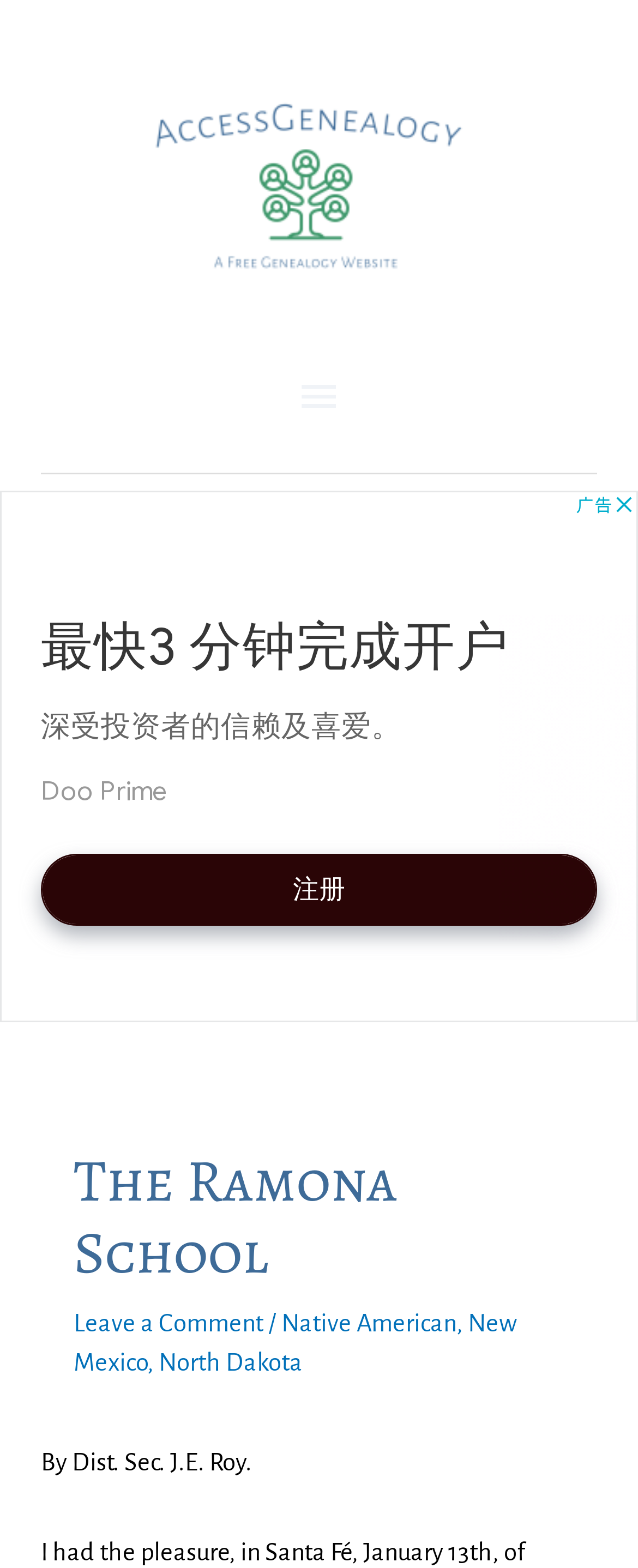Construct a thorough caption encompassing all aspects of the webpage.

The webpage is titled "The Ramona School | Access Genealogy" and has a prominent link at the top left corner to "Skip to content". Below this link, there is a logo image with the text "AccessGenealogy - A free genealogy website" on the top left side of the page. 

On the top right side, there is a main menu button that can be expanded. 

The main content of the webpage is an iframe that occupies most of the page, with an advertisement displayed within it. 

Inside the iframe, there is a header section with a heading that reads "The Ramona School". Below this heading, there are several links and text elements arranged horizontally. The links include "Leave a Comment", "Native American", "New Mexico", and "North Dakota", with slash and comma separators in between. 

At the bottom of the iframe, there is a static text element that reads "By Dist. Sec. J.E. Roy.", which is likely the author or contributor of the content.